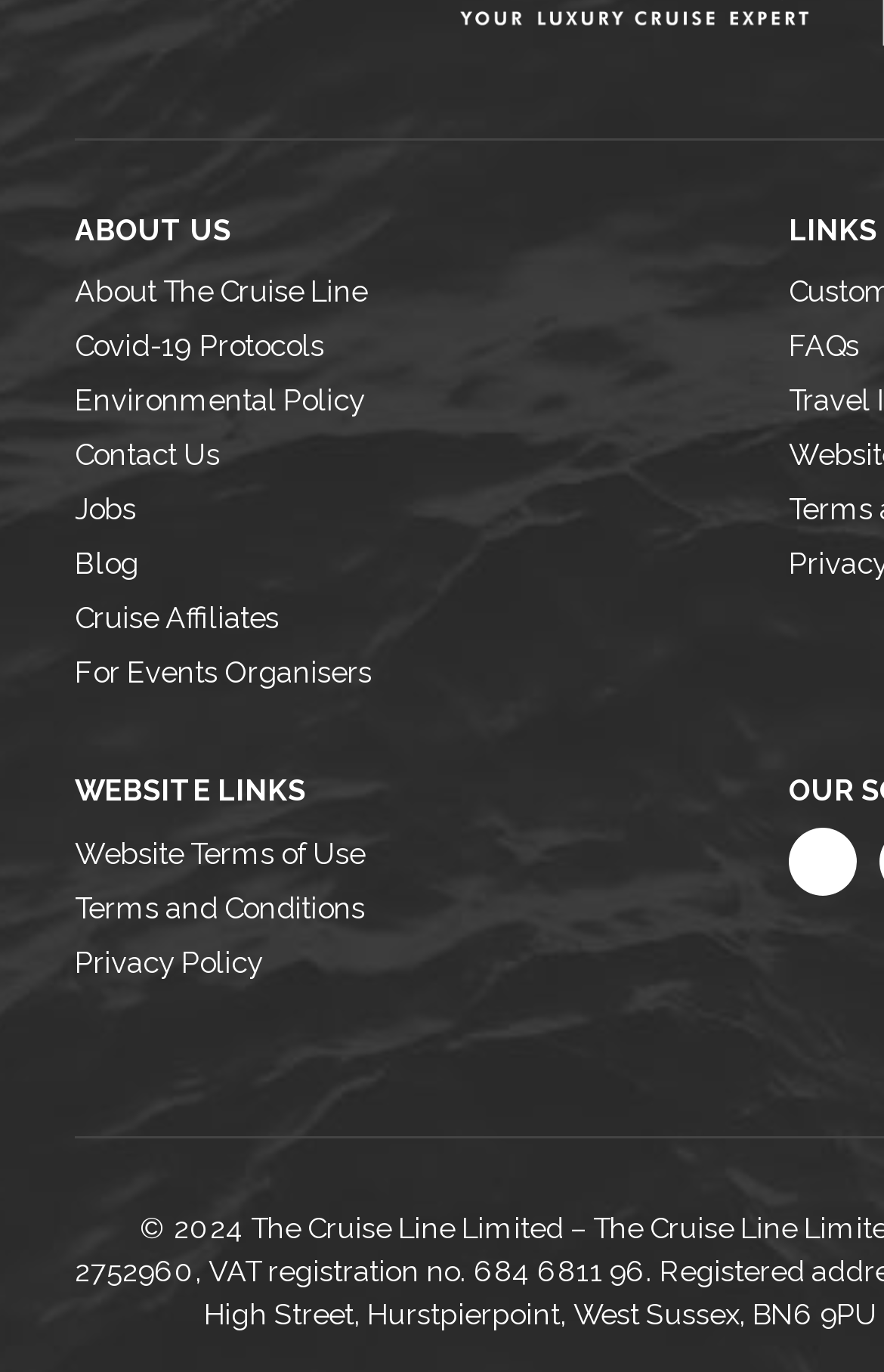How many sections are there on the webpage? Refer to the image and provide a one-word or short phrase answer.

2